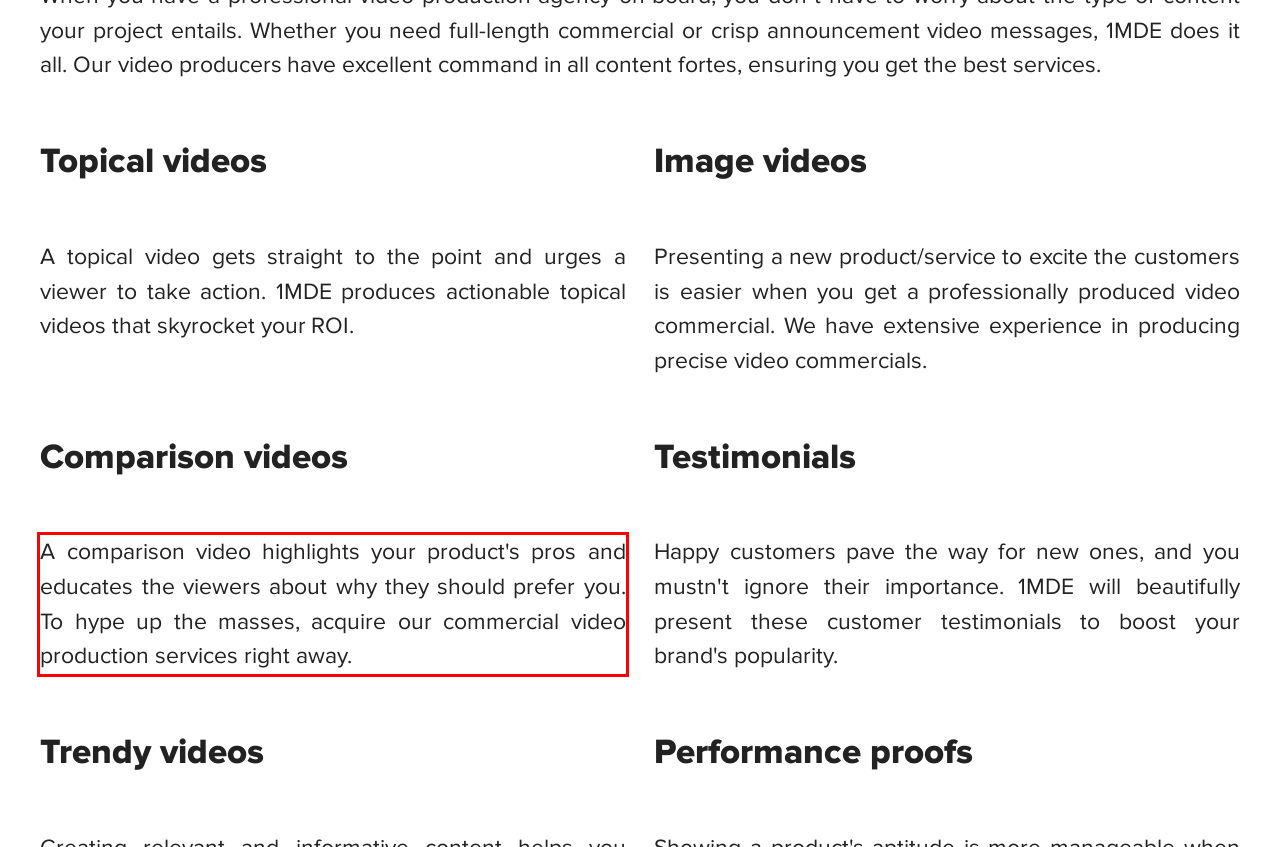Please examine the webpage screenshot containing a red bounding box and use OCR to recognize and output the text inside the red bounding box.

A comparison video highlights your product's pros and educates the viewers about why they should prefer you. To hype up the masses, acquire our commercial video production services right away.